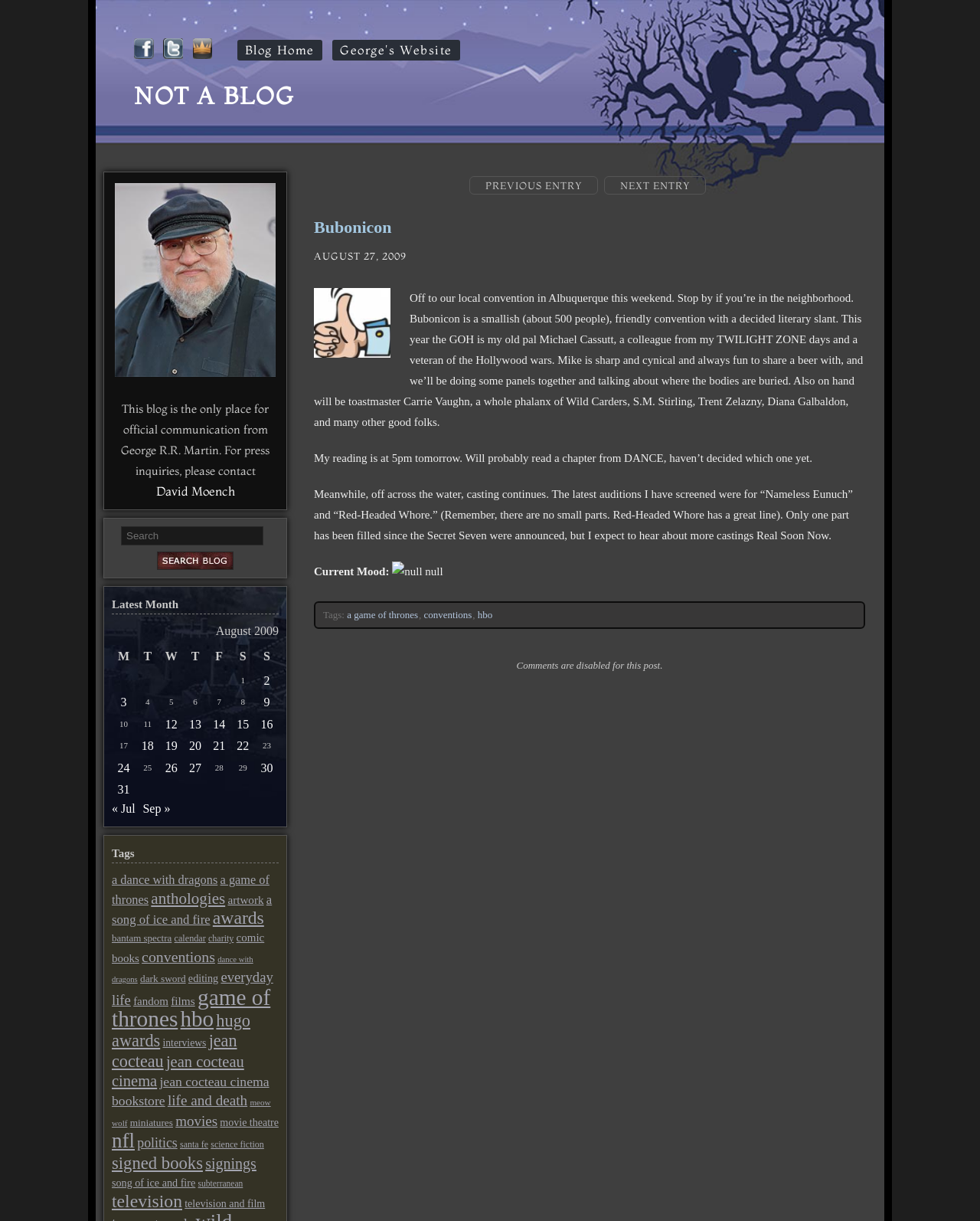Utilize the information from the image to answer the question in detail:
What is the name of the actress mentioned in the blog post?

The blog post mentions that Diana Galbaldon is one of the good folks who will be attending Bubonicon.